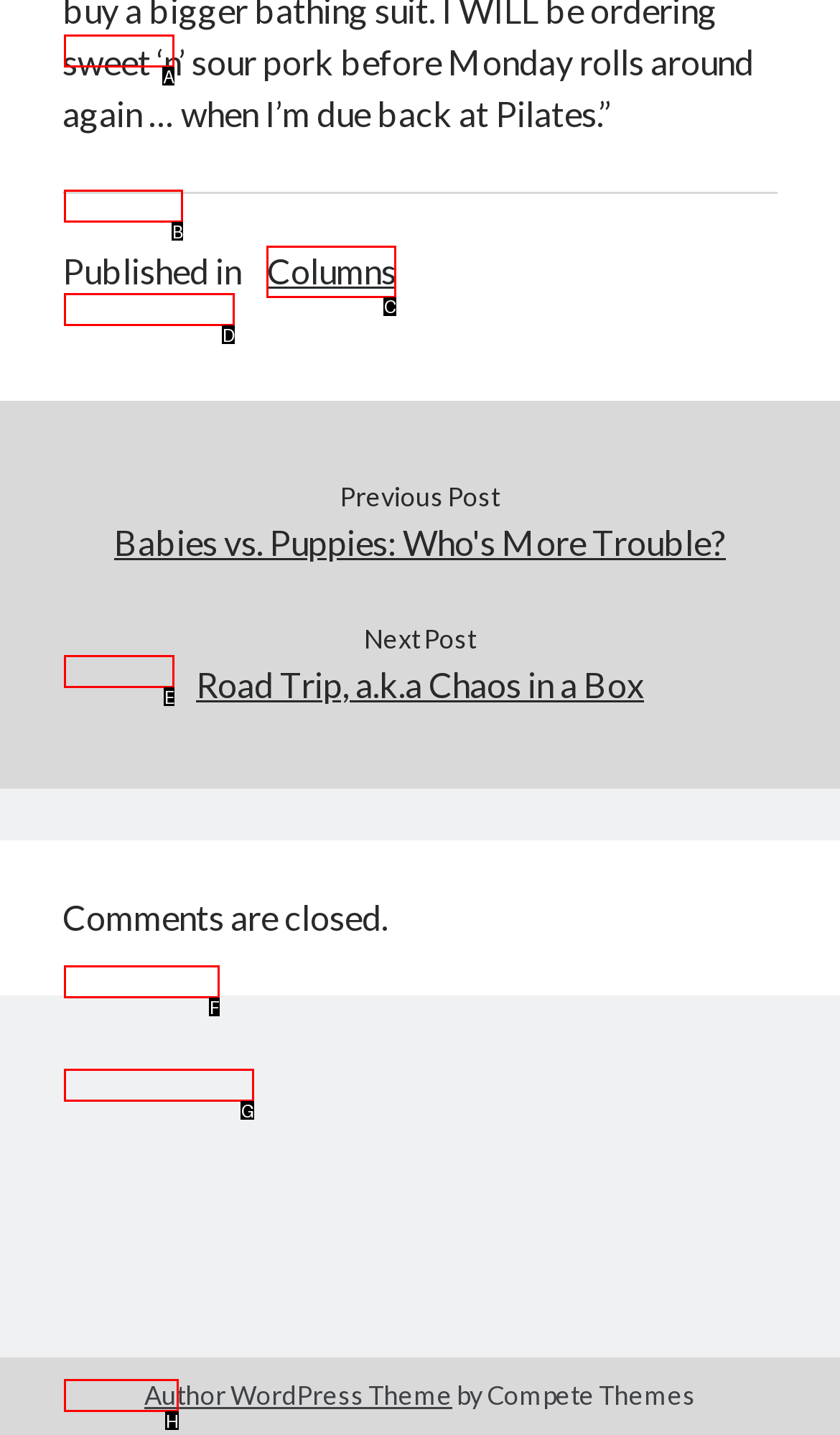Tell me which one HTML element best matches the description: Columns
Answer with the option's letter from the given choices directly.

C